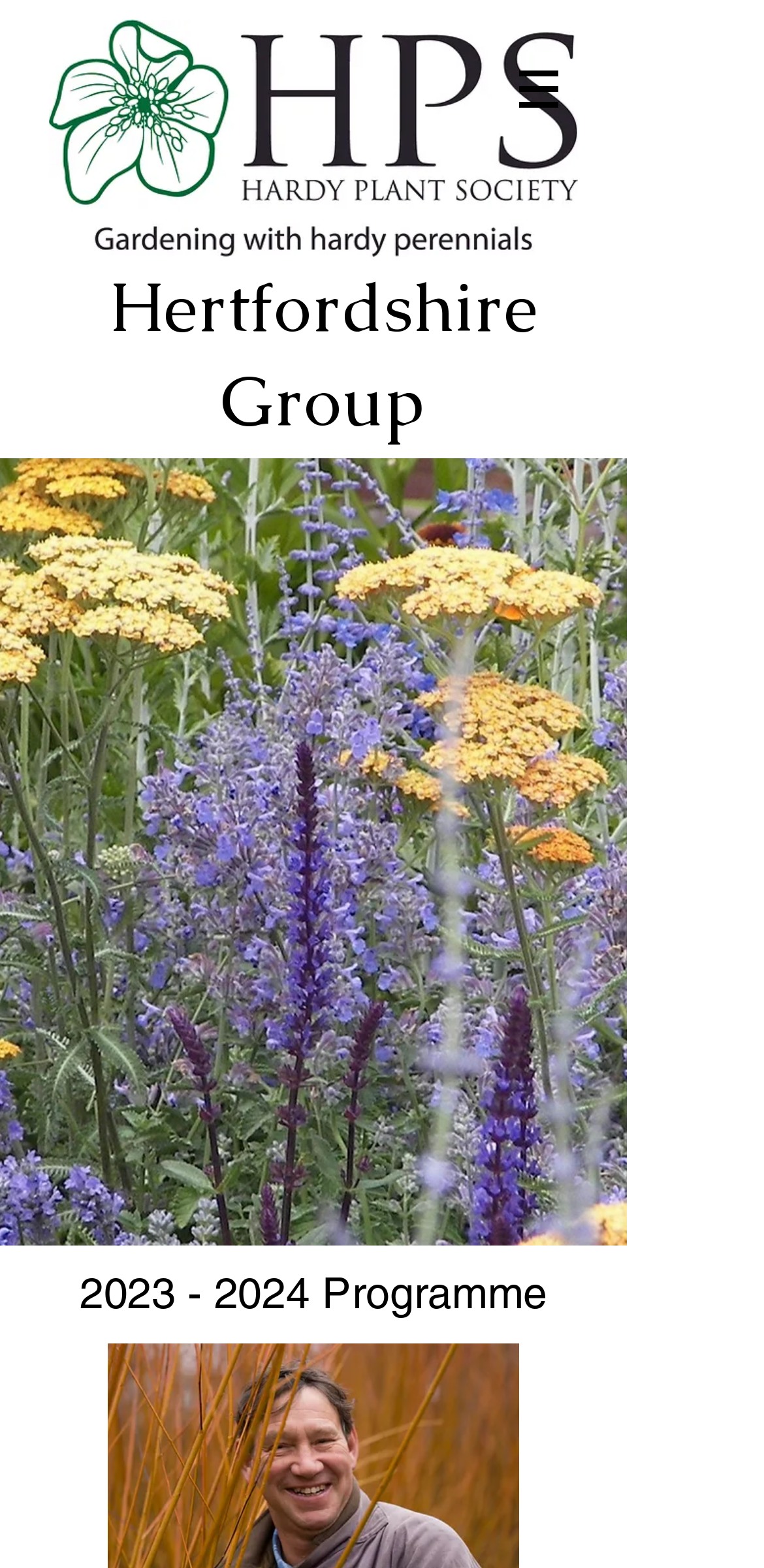What is the navigation menu for?
Refer to the image and provide a one-word or short phrase answer.

Site